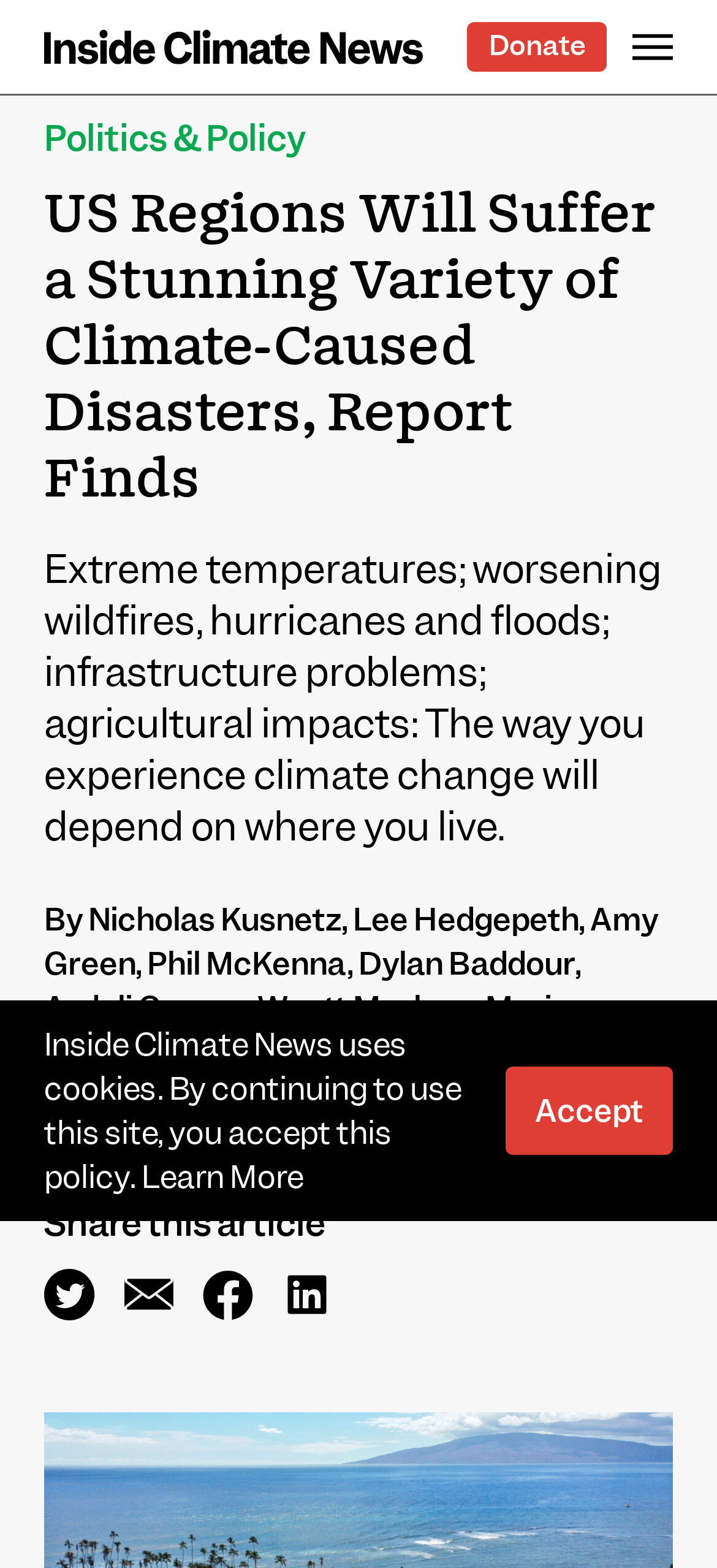What is the name of the news organization?
Give a one-word or short-phrase answer derived from the screenshot.

Inside Climate News